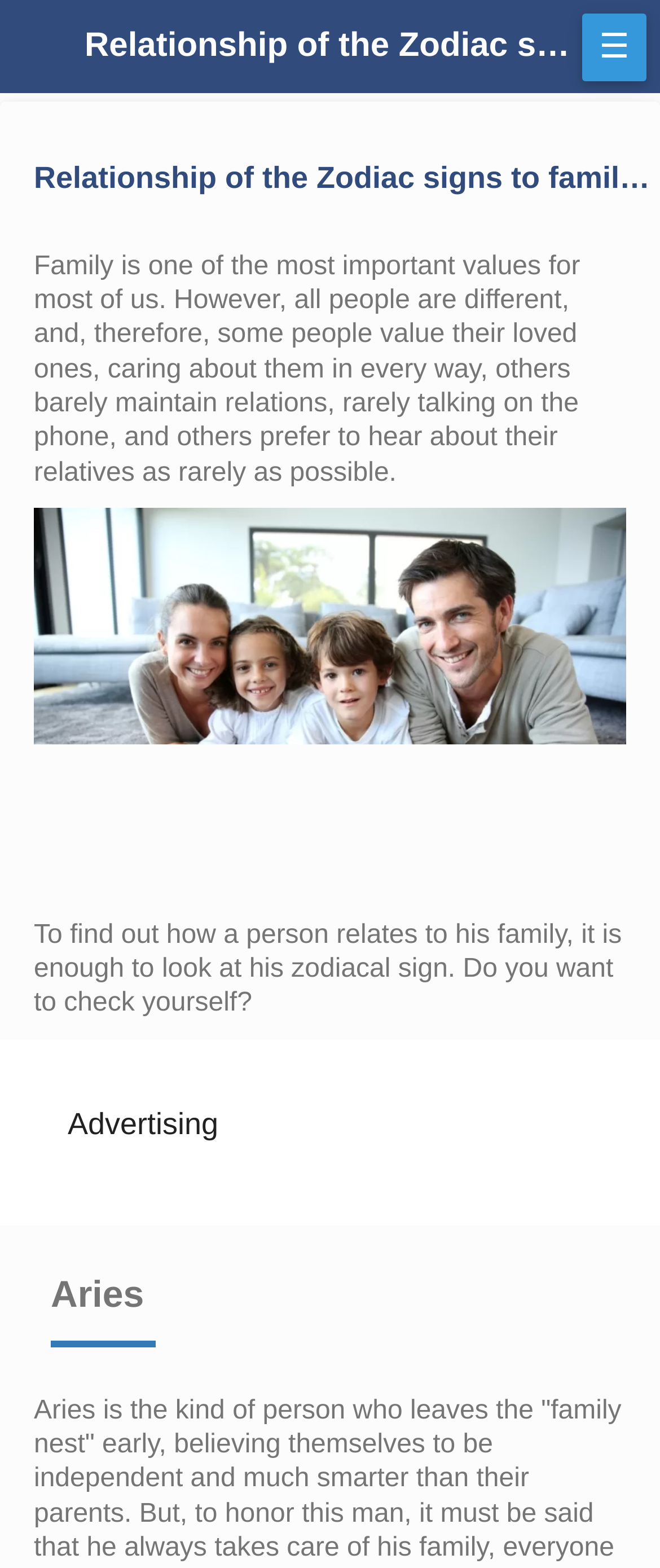Summarize the webpage with intricate details.

The webpage is about the relationship of zodiac signs to family and kinship. At the top, there is a heading with the same title, "Relationship of the Zodiac signs to family and kinship", which is also accompanied by a symbol "☰" on the right side. 

Below the heading, there is a large block of text that discusses the importance of family values and how people's attitudes towards their loved ones vary. This text is positioned in the middle of the page, spanning almost the entire width.

Underneath this text, there is another paragraph that invites readers to explore how their zodiac sign relates to their family dynamics. This paragraph is also centered on the page.

On the lower part of the page, there is an advertisement section, marked with the text "Advertising". Below this, there is a link with an associated image, which takes up most of the page's width. To the right of the link, there is a small image and the text "AD", indicating that it is an advertisement.

Overall, the webpage has a simple layout with a clear focus on the main topic, and the various elements are arranged in a logical and easy-to-follow manner.